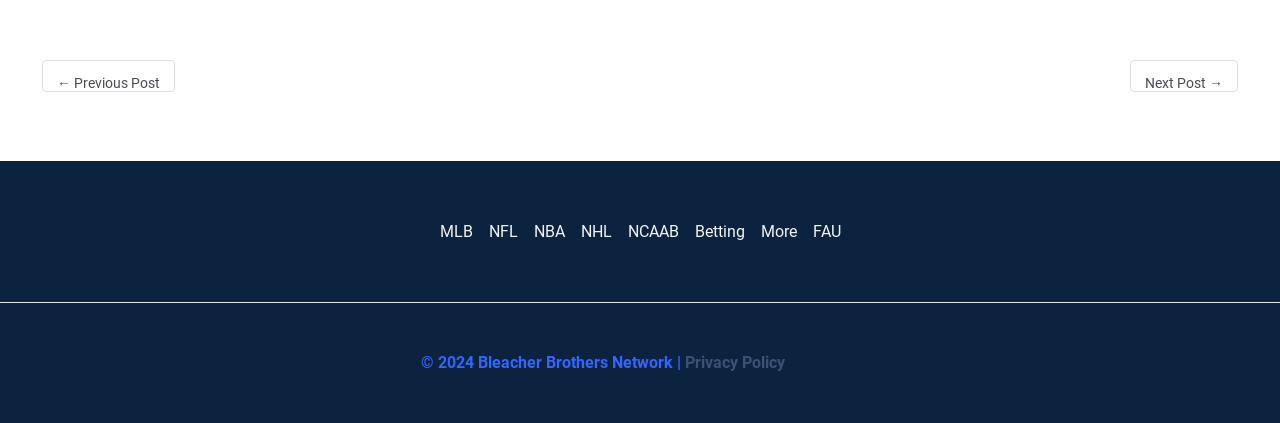Provide a one-word or brief phrase answer to the question:
How many sports categories are in the primary menu?

6